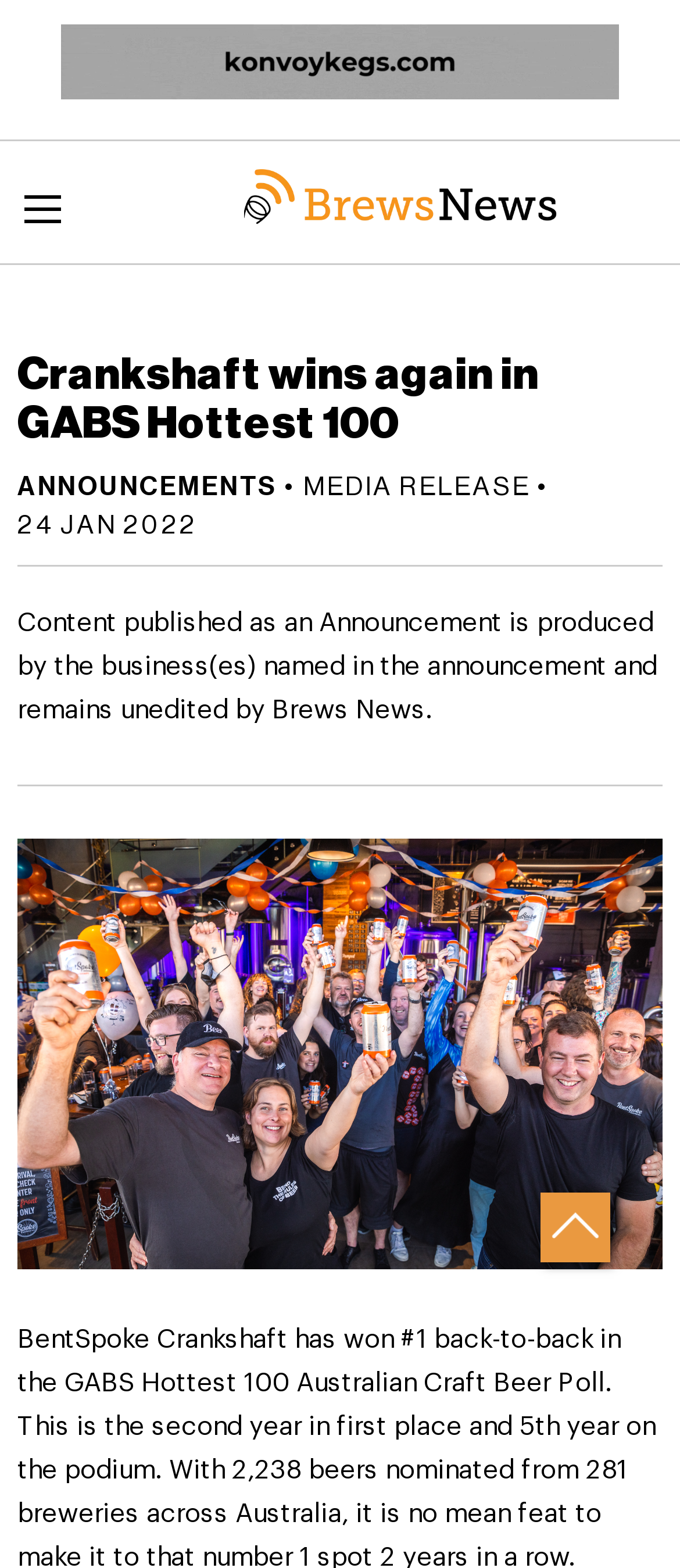Please find and give the text of the main heading on the webpage.

Crankshaft wins again in GABS Hottest 100